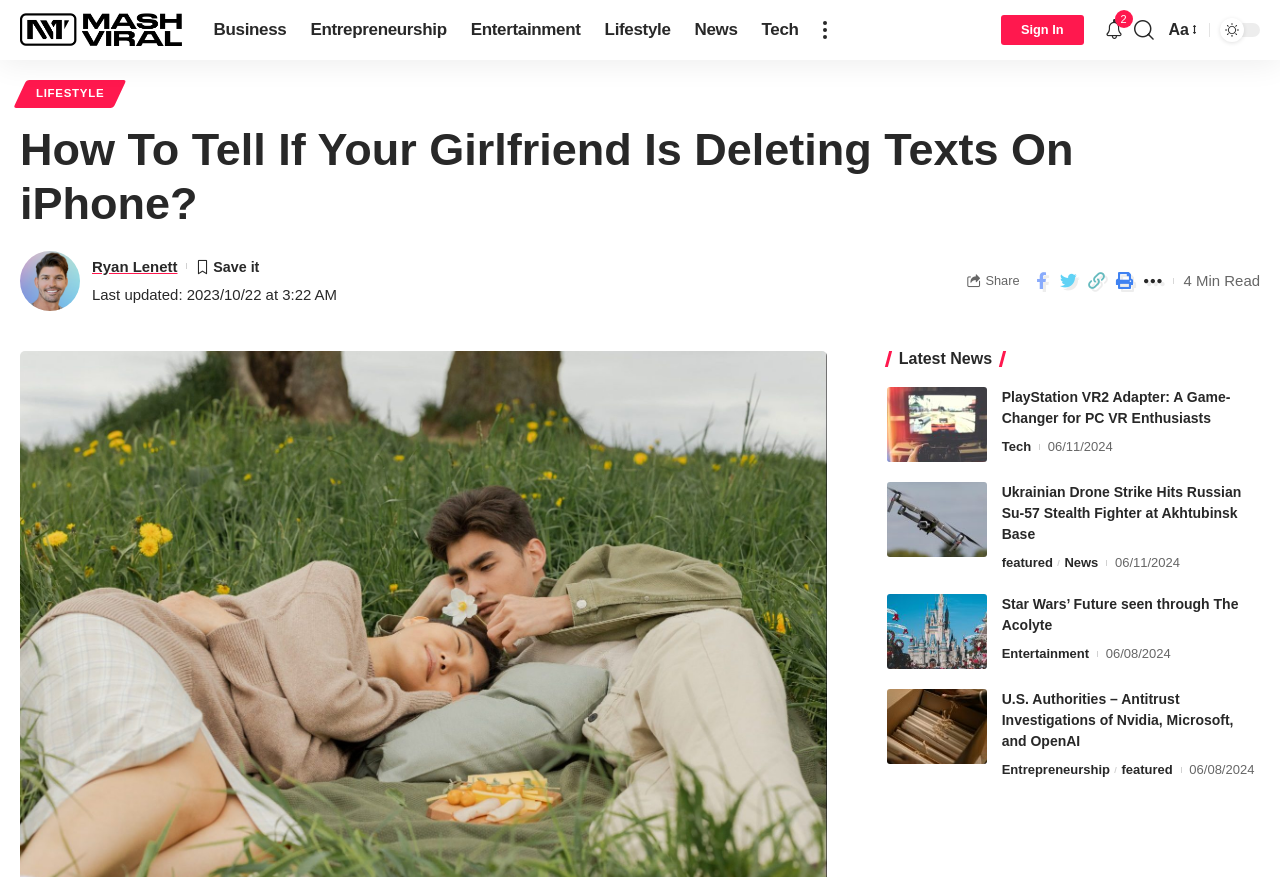Please provide the bounding box coordinates for the element that needs to be clicked to perform the instruction: "Click the 'HOME' link". The coordinates must consist of four float numbers between 0 and 1, formatted as [left, top, right, bottom].

None